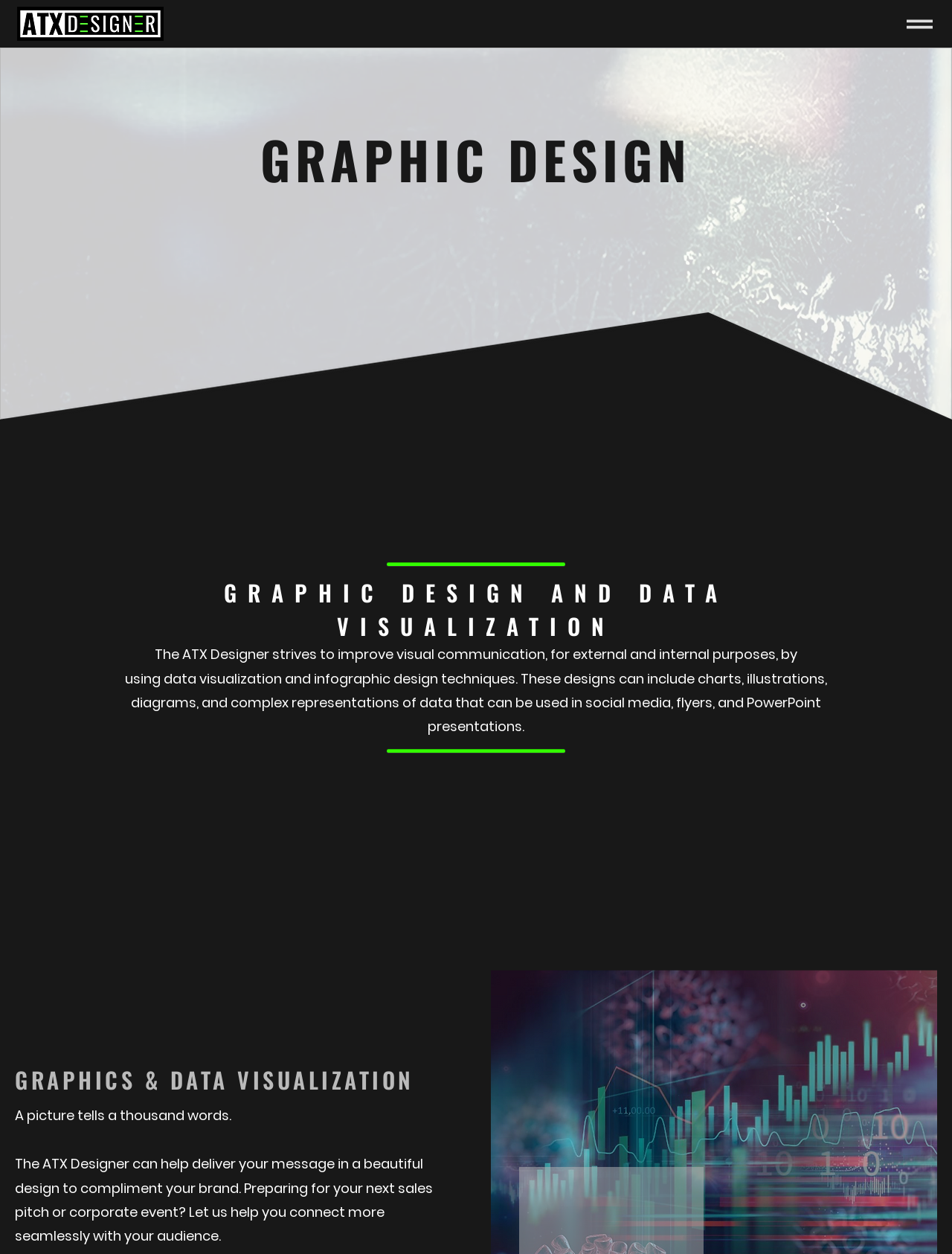Please give a short response to the question using one word or a phrase:
What is the format of the presentations?

PowerPoint and Keynote